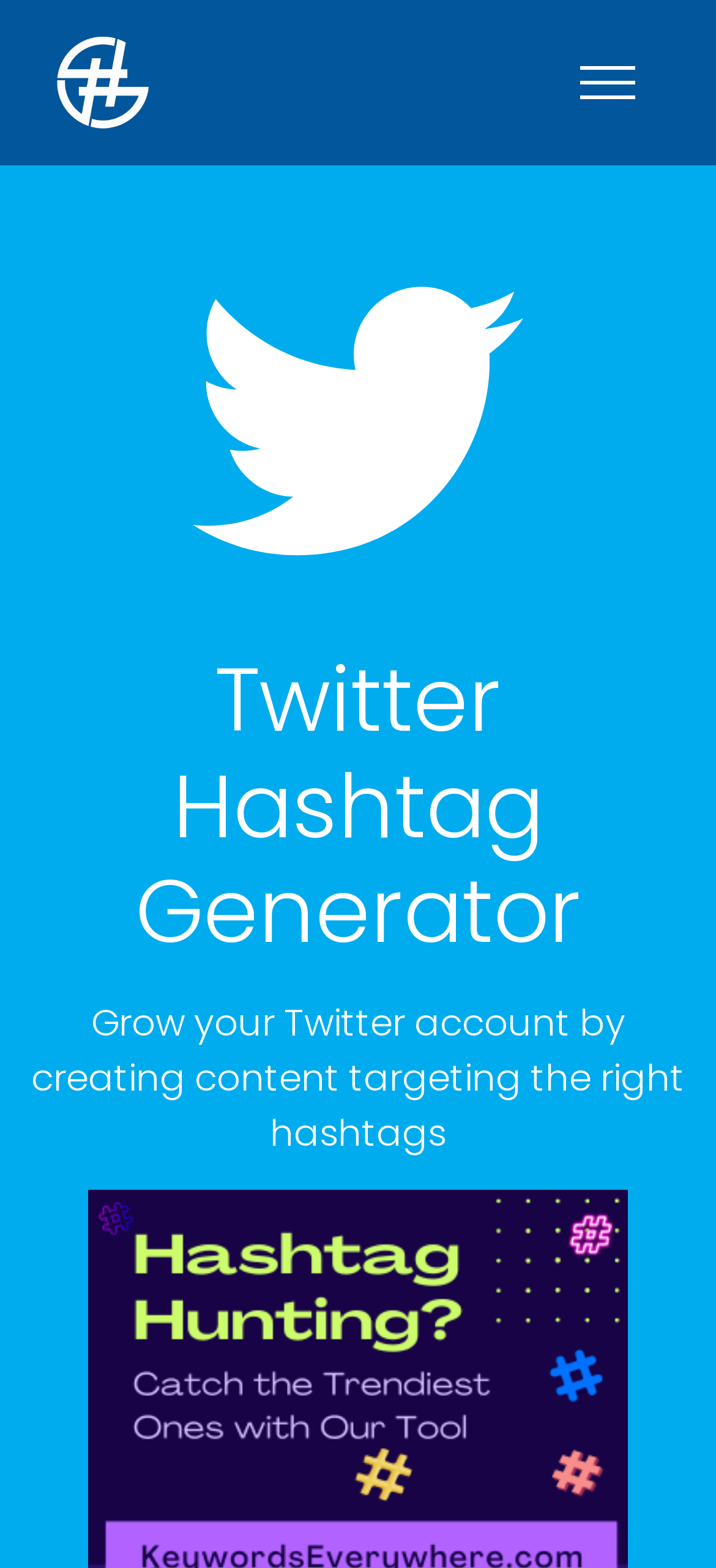What is the main title displayed on this webpage?

Twitter Hashtag Generator